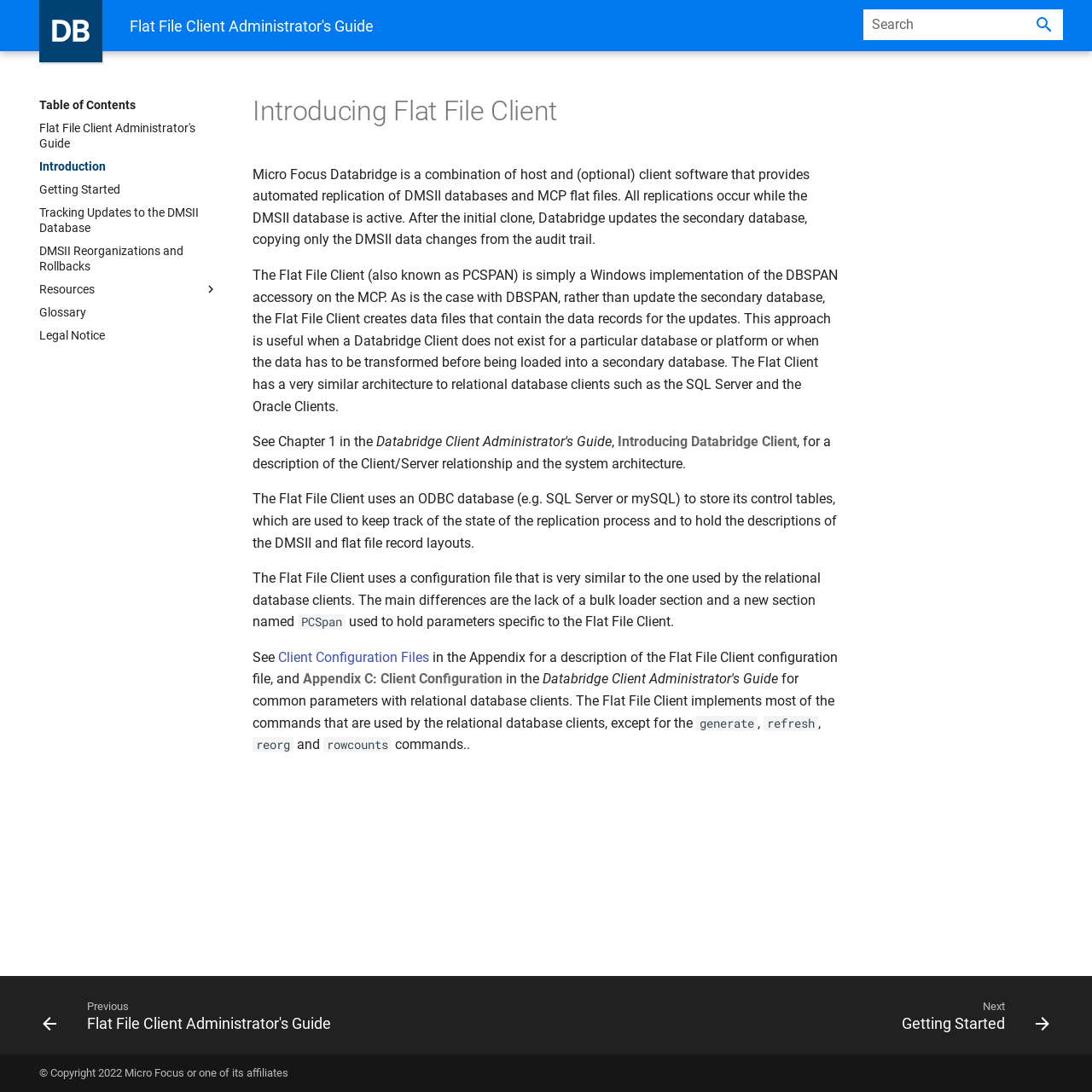Please identify the bounding box coordinates of the clickable region that I should interact with to perform the following instruction: "Go to the Flat File Client Administrator's Guide". The coordinates should be expressed as four float numbers between 0 and 1, i.e., [left, top, right, bottom].

[0.03, 0.003, 0.1, 0.063]